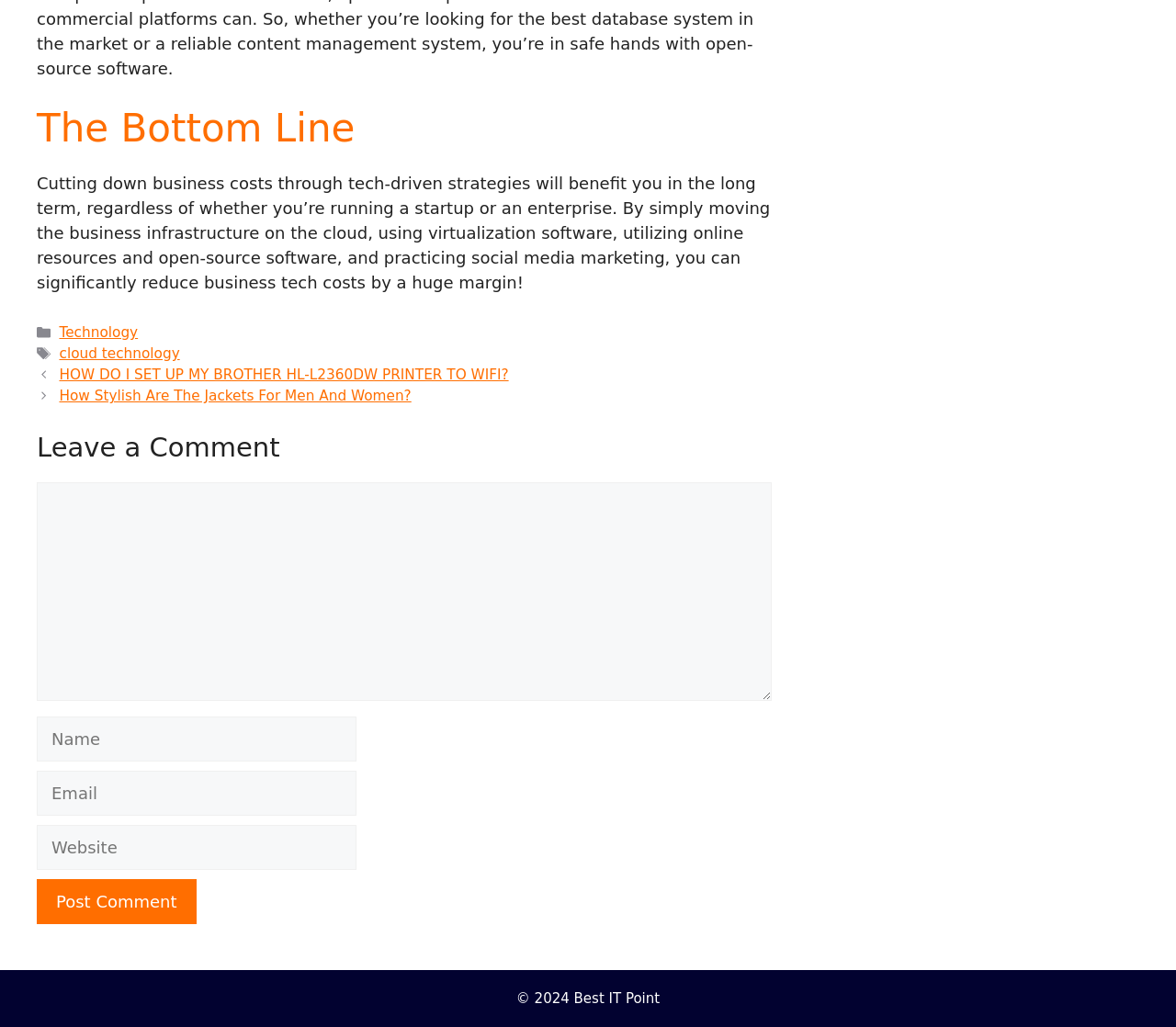Given the webpage screenshot, identify the bounding box of the UI element that matches this description: "Privacy Statement".

None